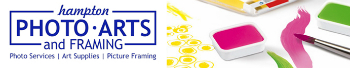What services are offered by Hamptons Photo, Art and Framing?
Based on the image, answer the question with as much detail as possible.

The caption explicitly lists the services offered by Hamptons Photo, Art and Framing as 'Photo Services | Art Supplies | Picture Framing', indicating a comprehensive approach to catering to both photographers and artists.